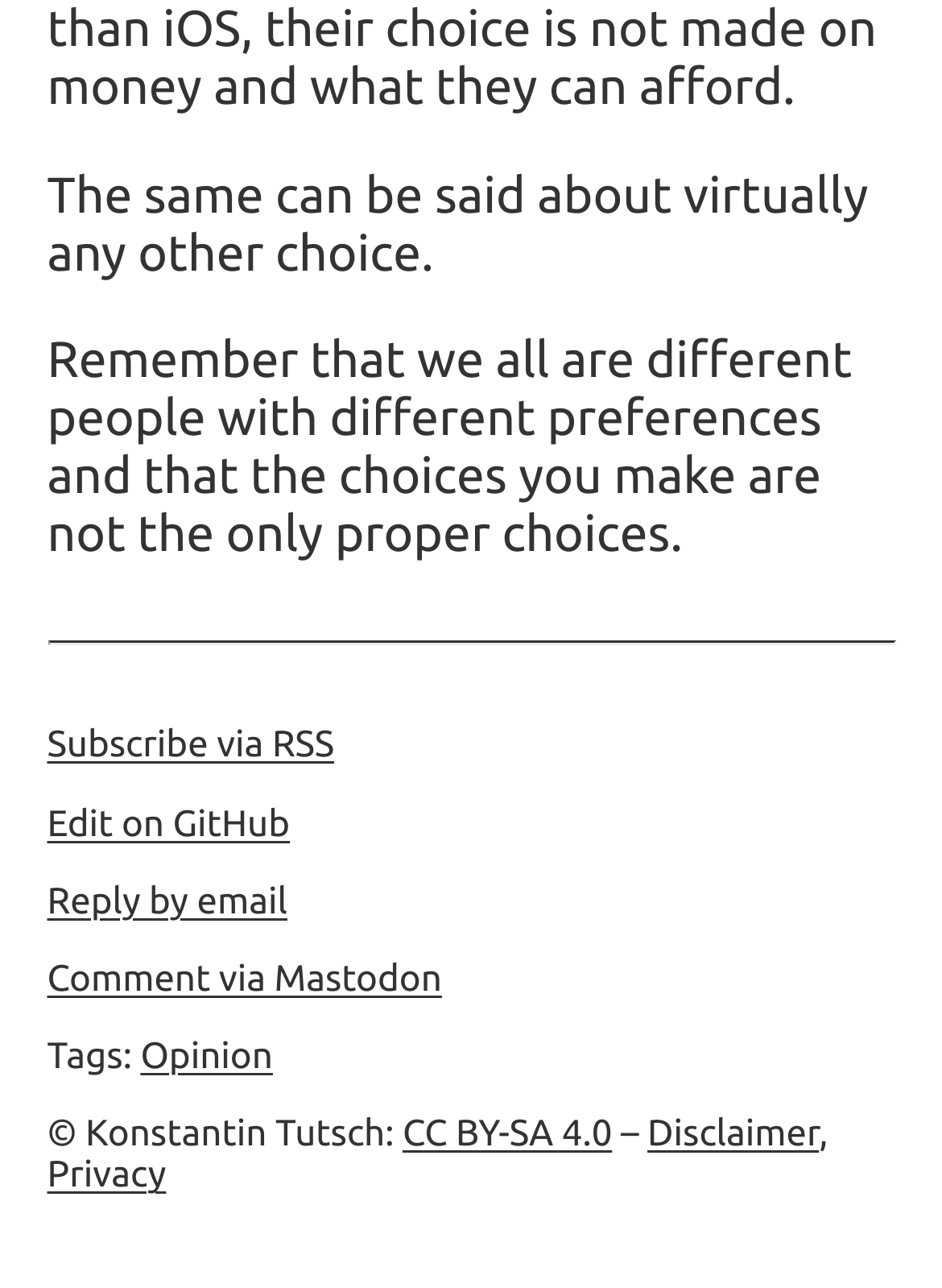Locate the bounding box coordinates for the element described below: "Subscribe via RSS". The coordinates must be four float values between 0 and 1, formatted as [left, top, right, bottom].

[0.05, 0.562, 0.355, 0.594]